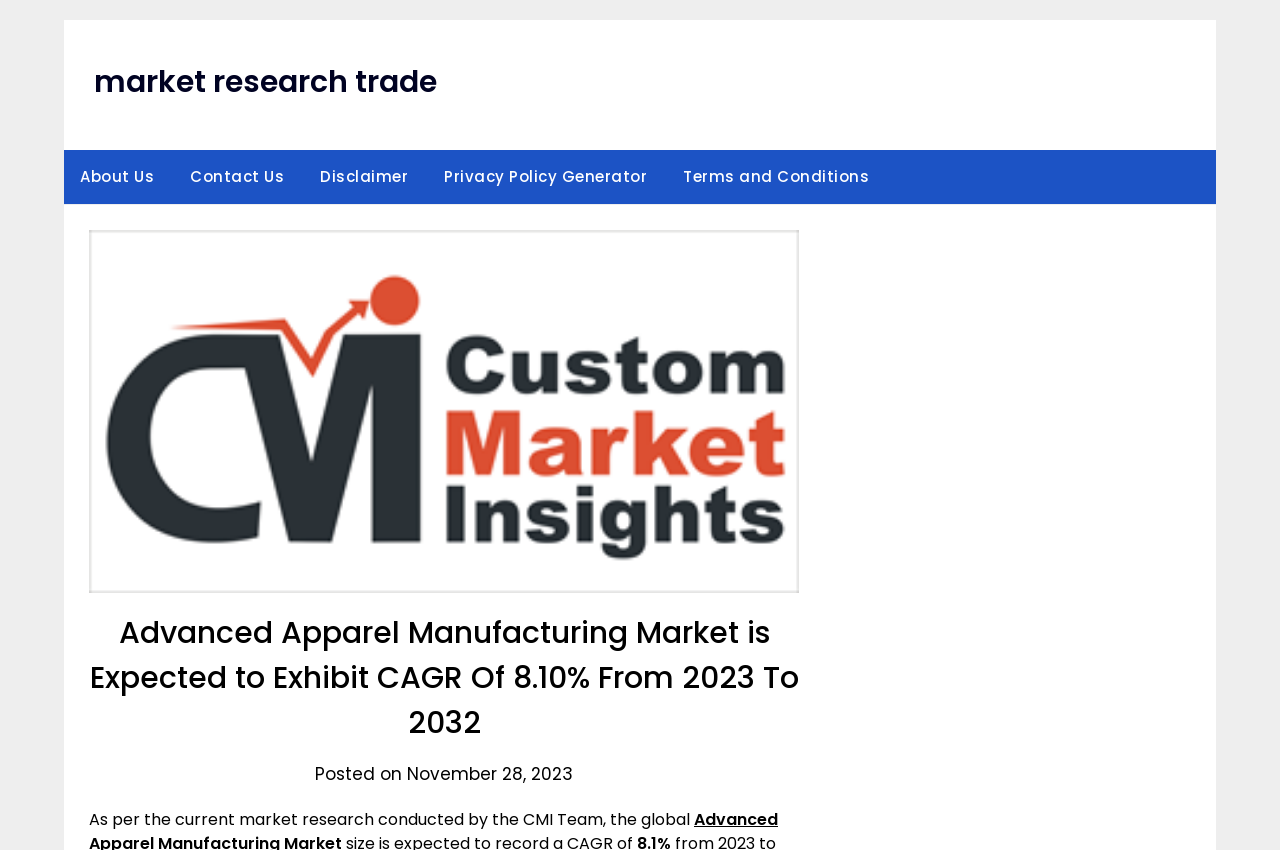Please give a one-word or short phrase response to the following question: 
What is the name of the company that conducted the market research?

CMI Team